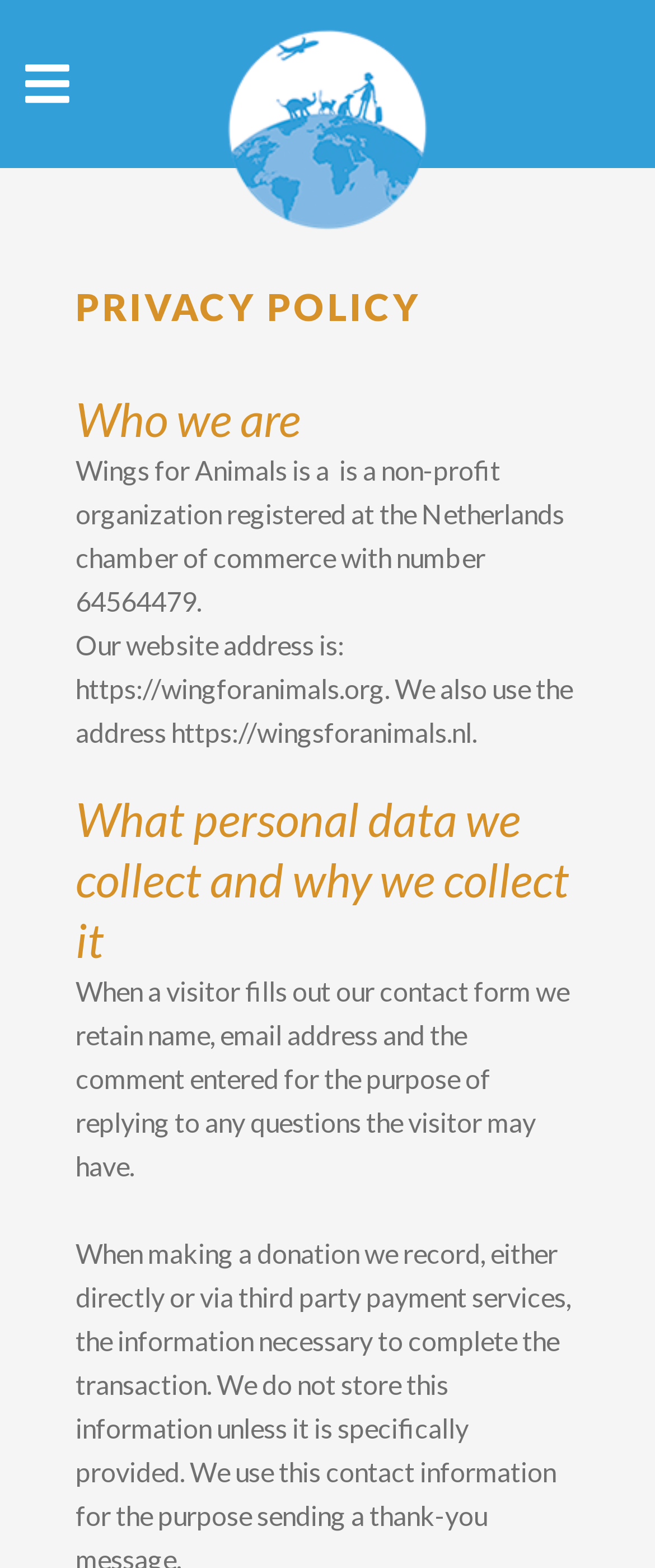What is the registration number of Wings for Animals at the Netherlands chamber of commerce?
Please provide a comprehensive answer based on the contents of the image.

The webpage provides the registration number of Wings for Animals at the Netherlands chamber of commerce, which is 64564479.